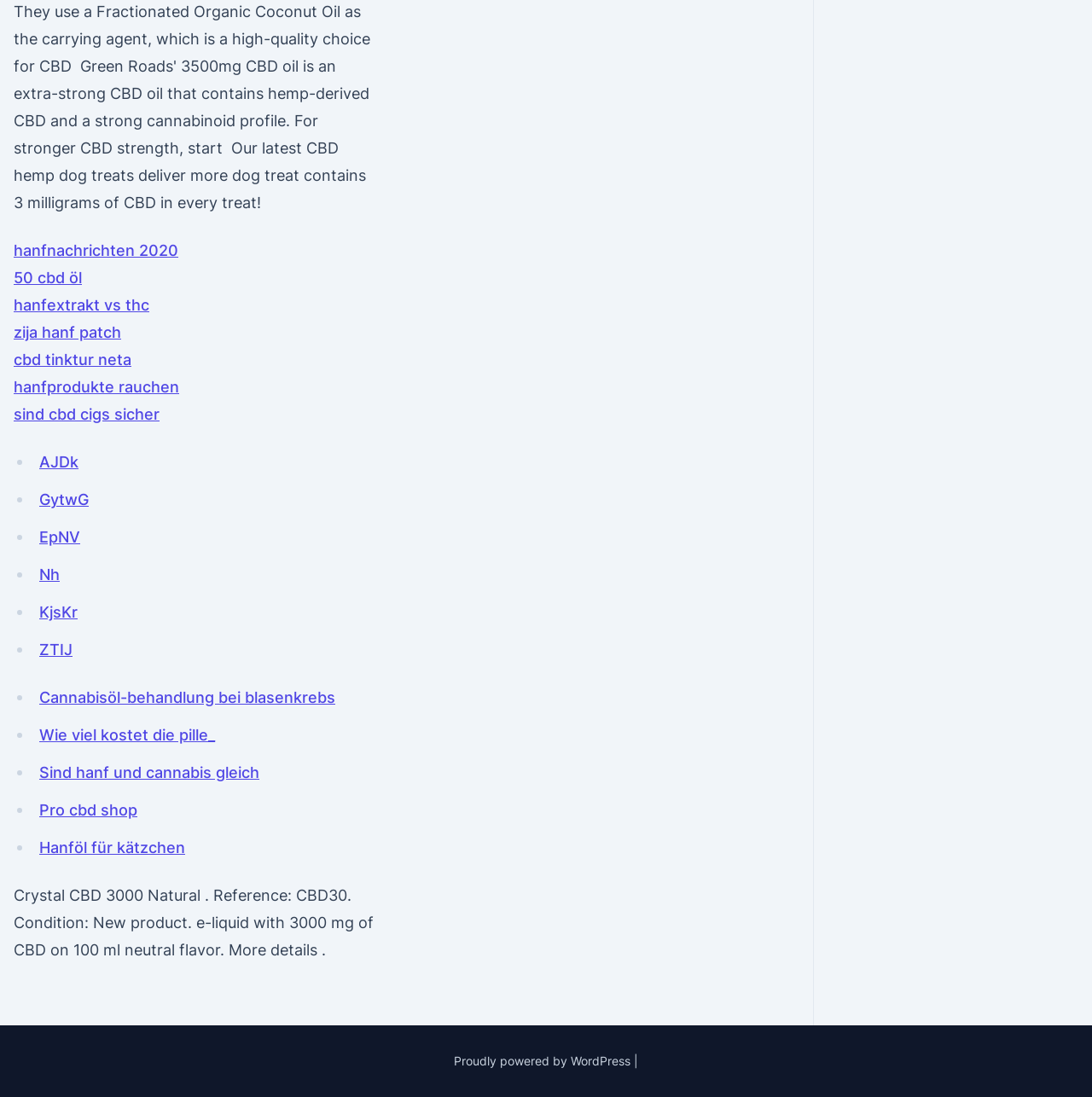Locate the bounding box coordinates of the clickable part needed for the task: "Go to the WordPress page".

[0.416, 0.96, 0.58, 0.973]